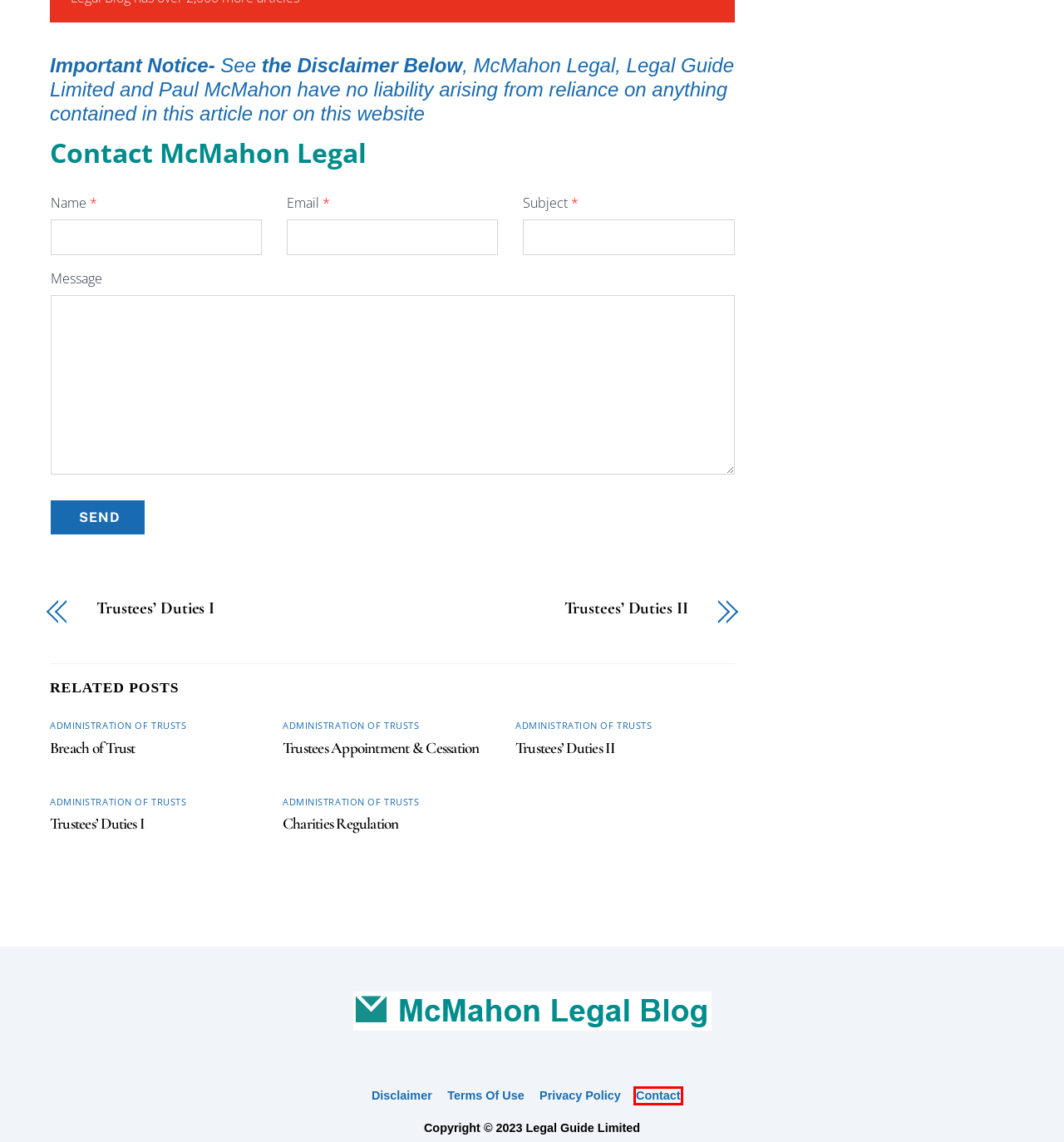You are provided with a screenshot of a webpage where a red rectangle bounding box surrounds an element. Choose the description that best matches the new webpage after clicking the element in the red bounding box. Here are the choices:
A. Disclaimer – McMahon Legal (Solicitors)
B. Administration of Trusts – McMahon Legal (Solicitors)
C. Trustees Appointment & Cessation – McMahon Legal (Solicitors)
D. McMahon Legal
E. Trustees’ Duties II – McMahon Legal (Solicitors)
F. Contact – McMahon Legal (Solicitors)
G. Terms of Use – McMahon Legal (Solicitors)
H. Trustees’ Duties I – McMahon Legal (Solicitors)

F